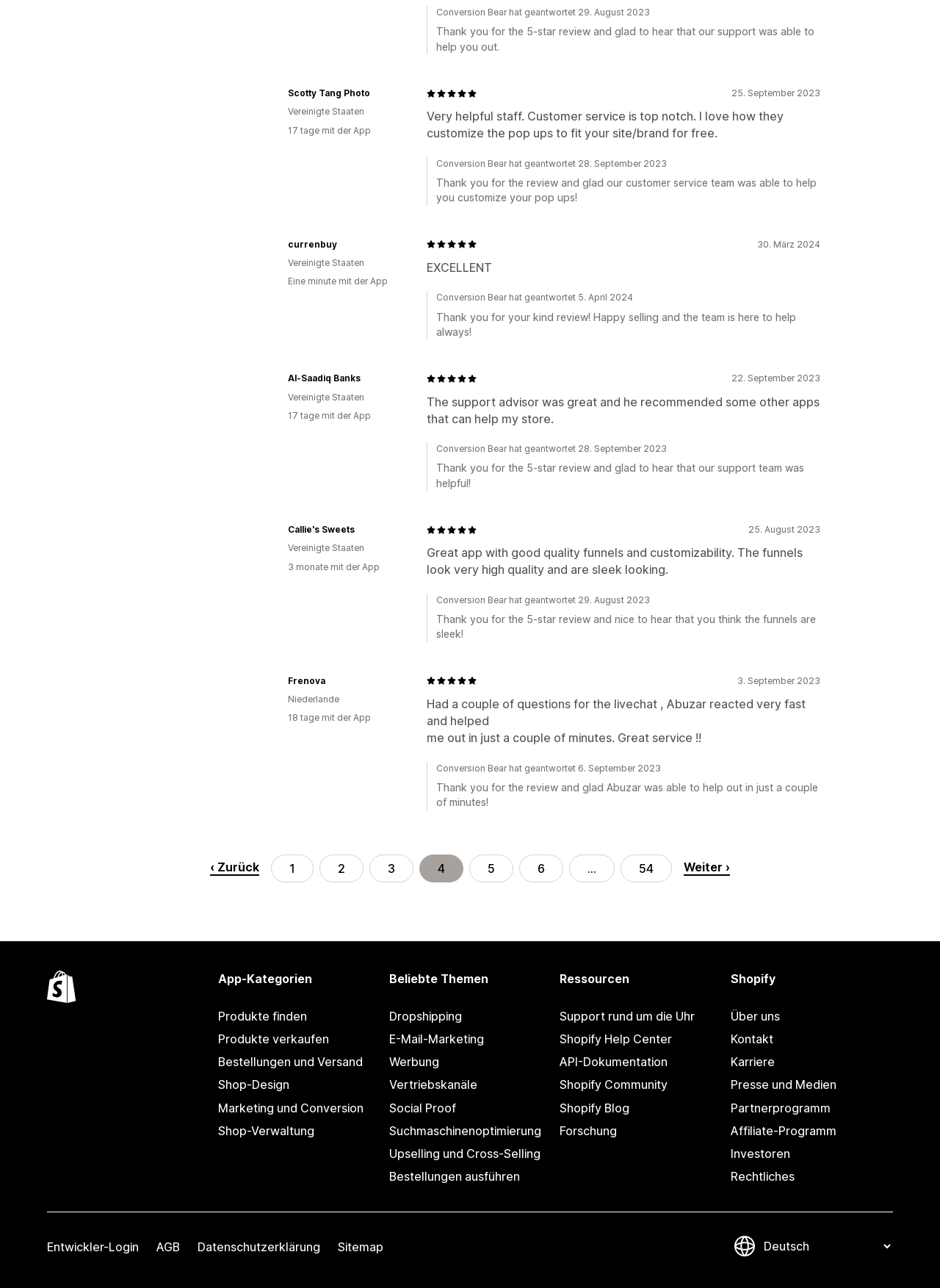Please determine the bounding box coordinates of the section I need to click to accomplish this instruction: "go to next page".

[0.605, 0.663, 0.654, 0.685]